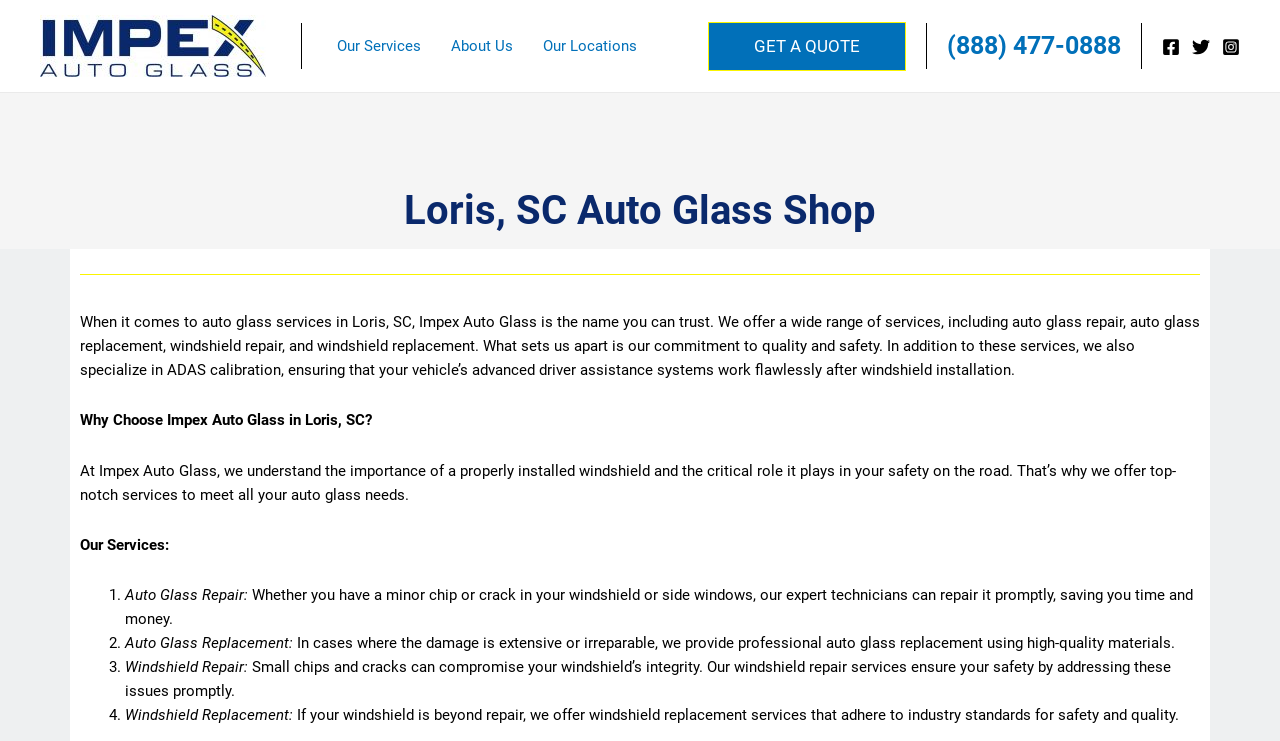Find the bounding box coordinates of the element you need to click on to perform this action: 'Visit the Facebook page'. The coordinates should be represented by four float values between 0 and 1, in the format [left, top, right, bottom].

[0.908, 0.051, 0.922, 0.076]